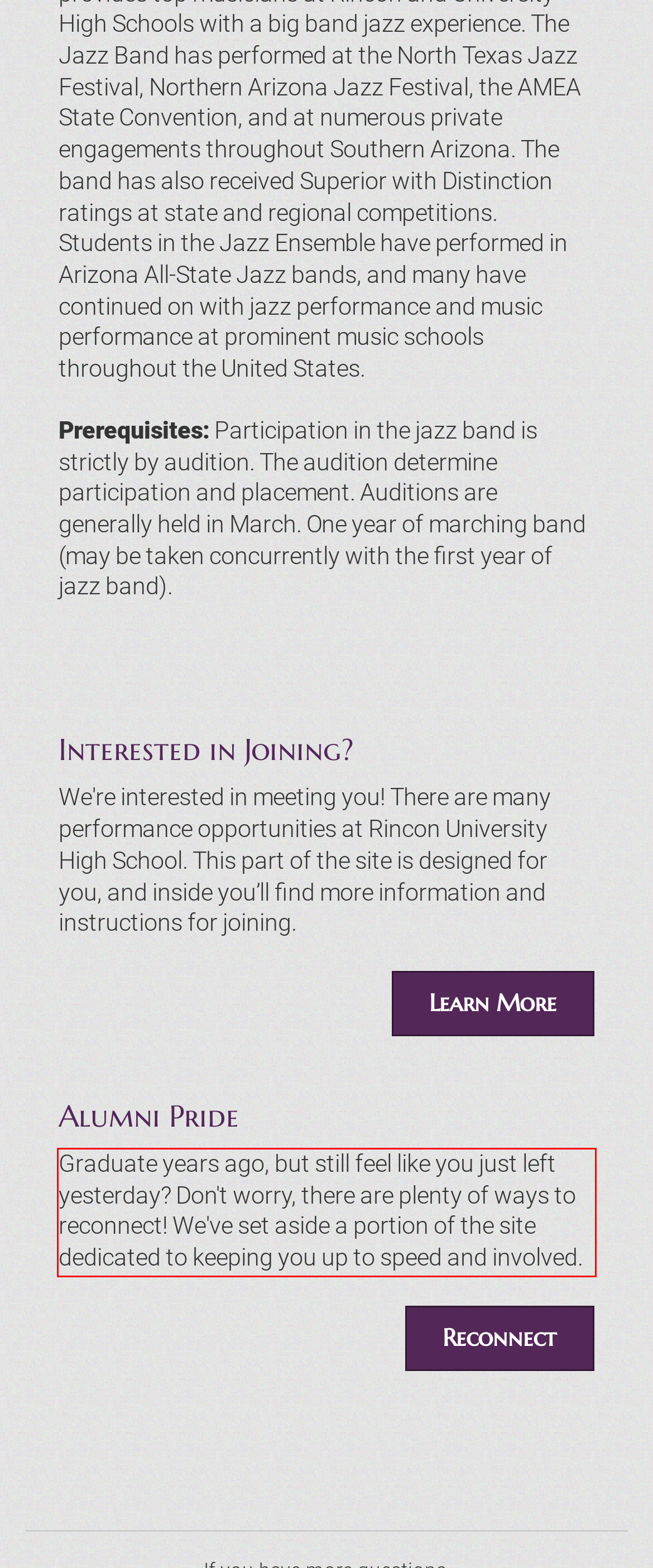You have a screenshot of a webpage, and there is a red bounding box around a UI element. Utilize OCR to extract the text within this red bounding box.

Graduate years ago, but still feel like you just left yesterday? Don't worry, there are plenty of ways to reconnect! We've set aside a portion of the site dedicated to keeping you up to speed and involved.